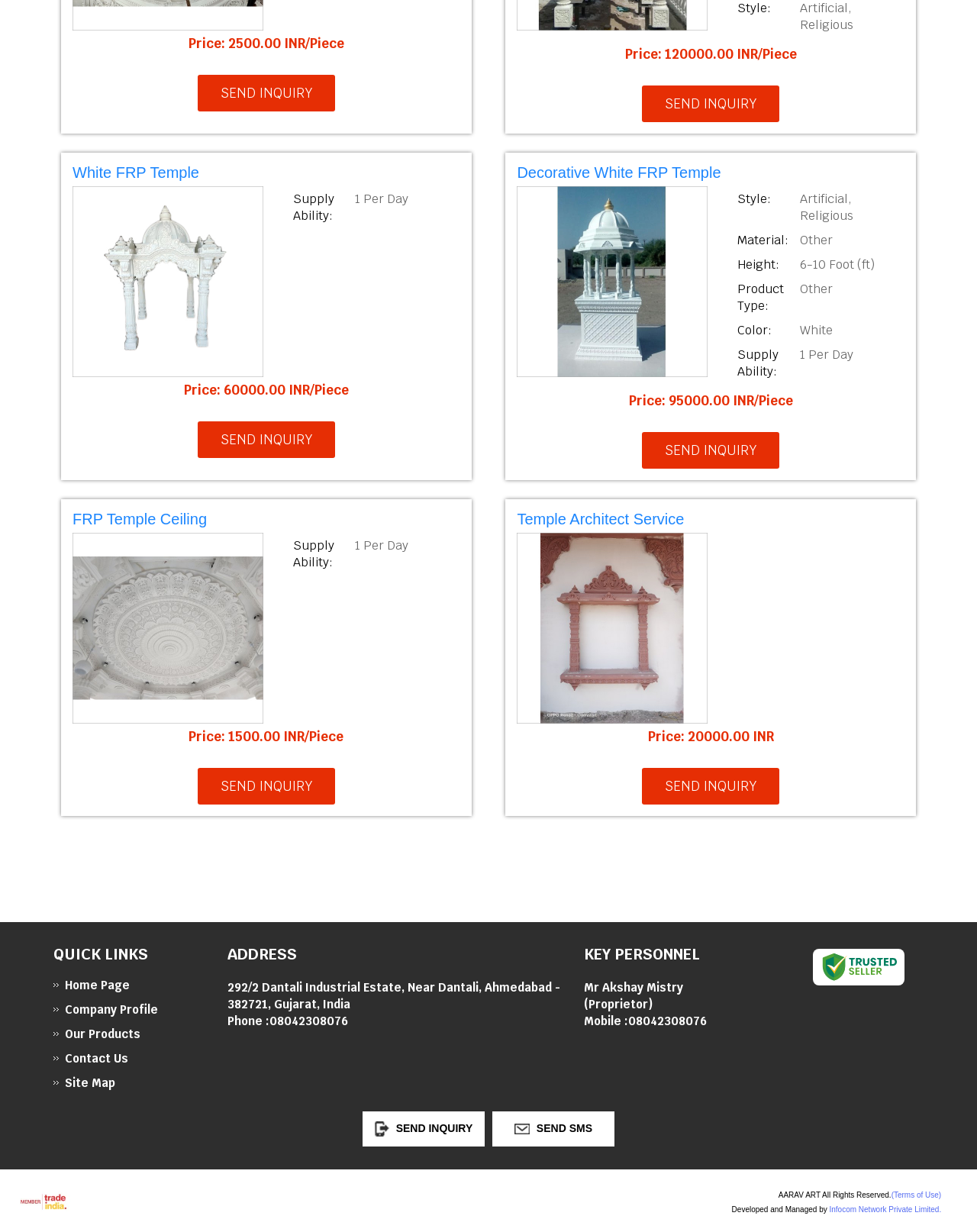What is the name of the key personnel?
Utilize the information in the image to give a detailed answer to the question.

The name of the key personnel can be found in the StaticText element with the text 'Mr Akshay Mistry' which is located near the heading 'KEY PERSONNEL'.